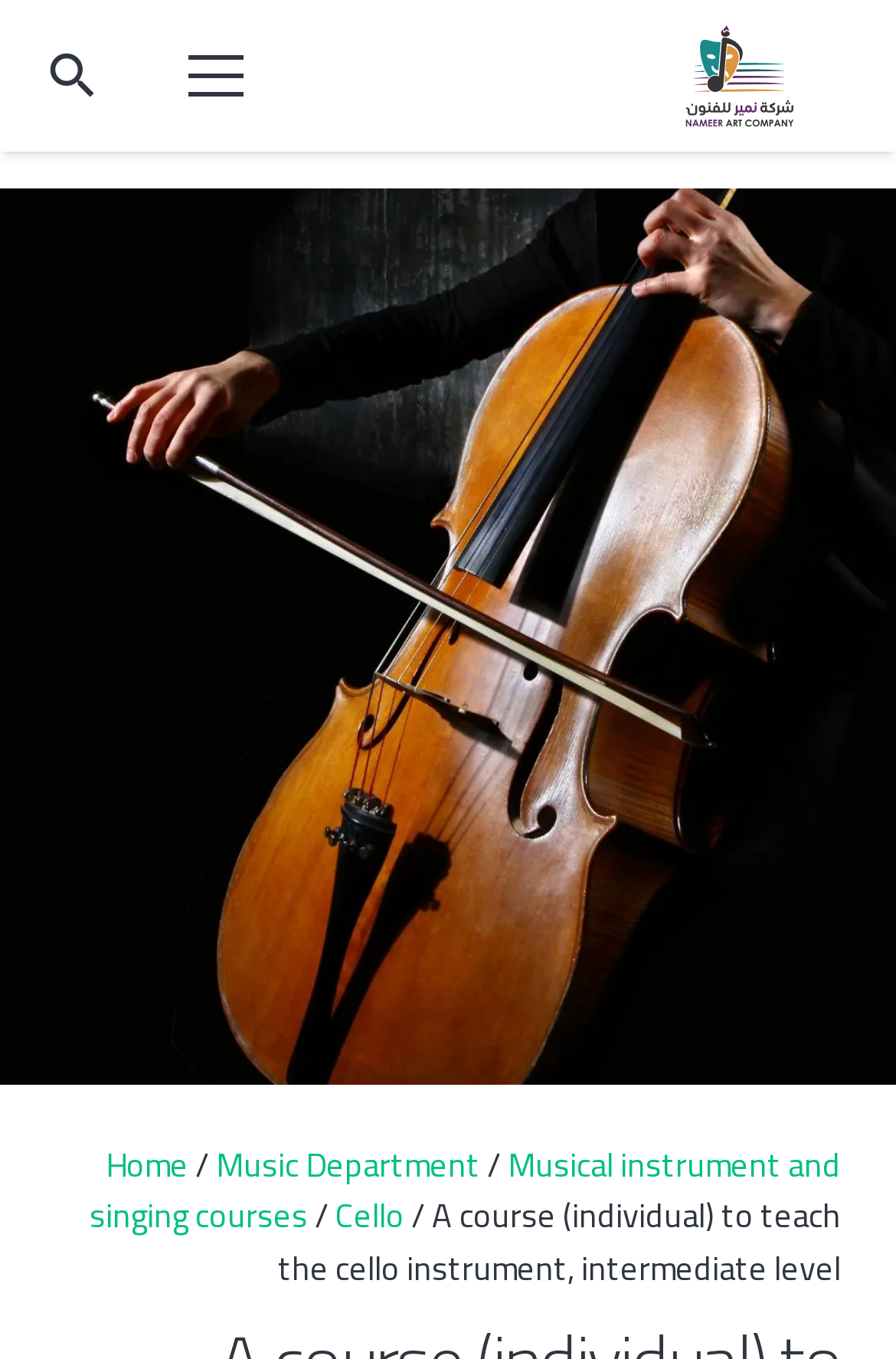Please provide a detailed answer to the question below by examining the image:
What is the current page about?

The navigation 'Breadcrumb' at the top of the webpage shows the hierarchy of the webpage's content. The links 'Cello' and 'A course (individual) to teach the cello instrument, intermediate level' suggest that the current page is about a cello course.